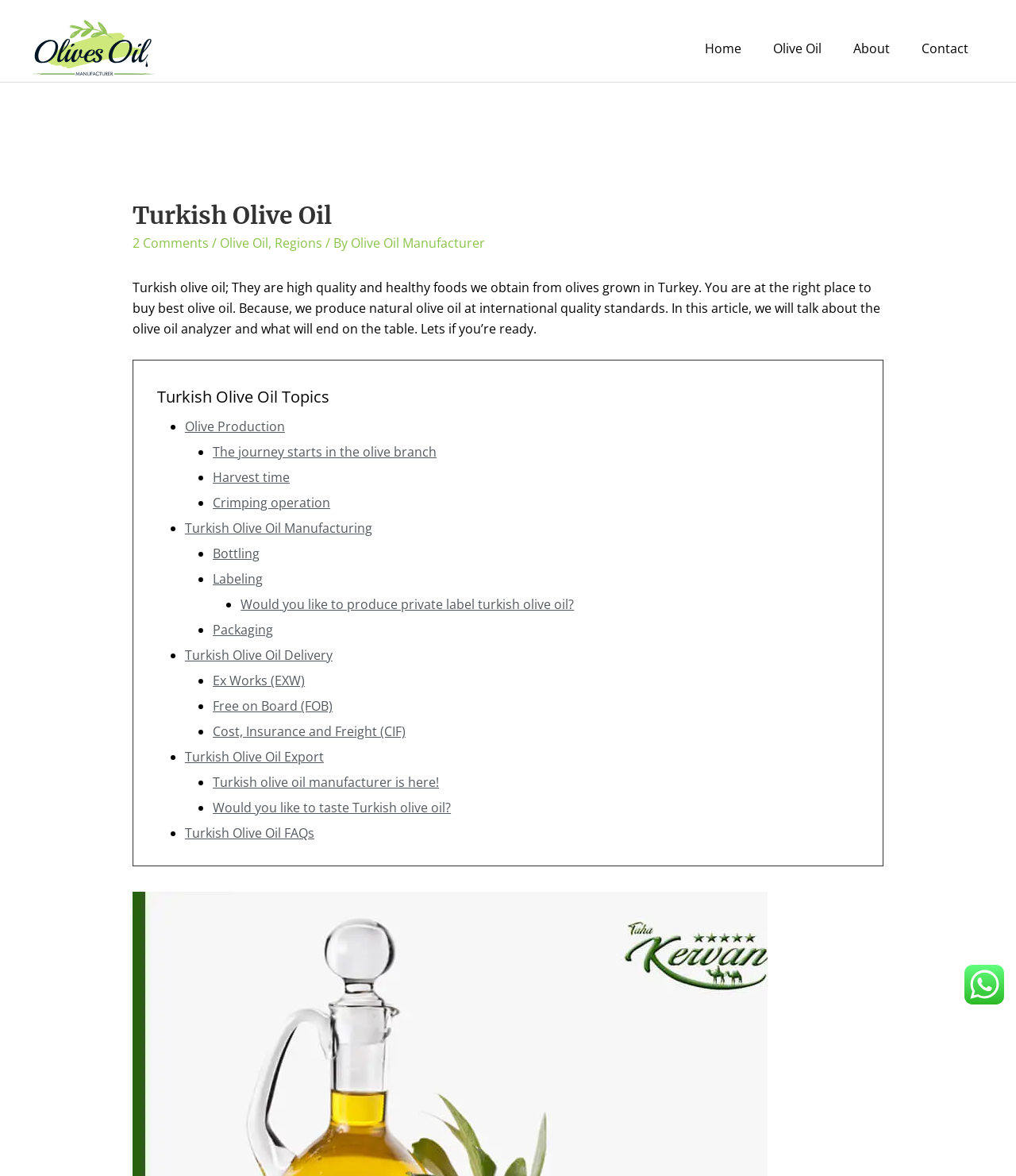Indicate the bounding box coordinates of the clickable region to achieve the following instruction: "Read about 'Turkish Olive Oil'."

[0.13, 0.171, 0.87, 0.195]